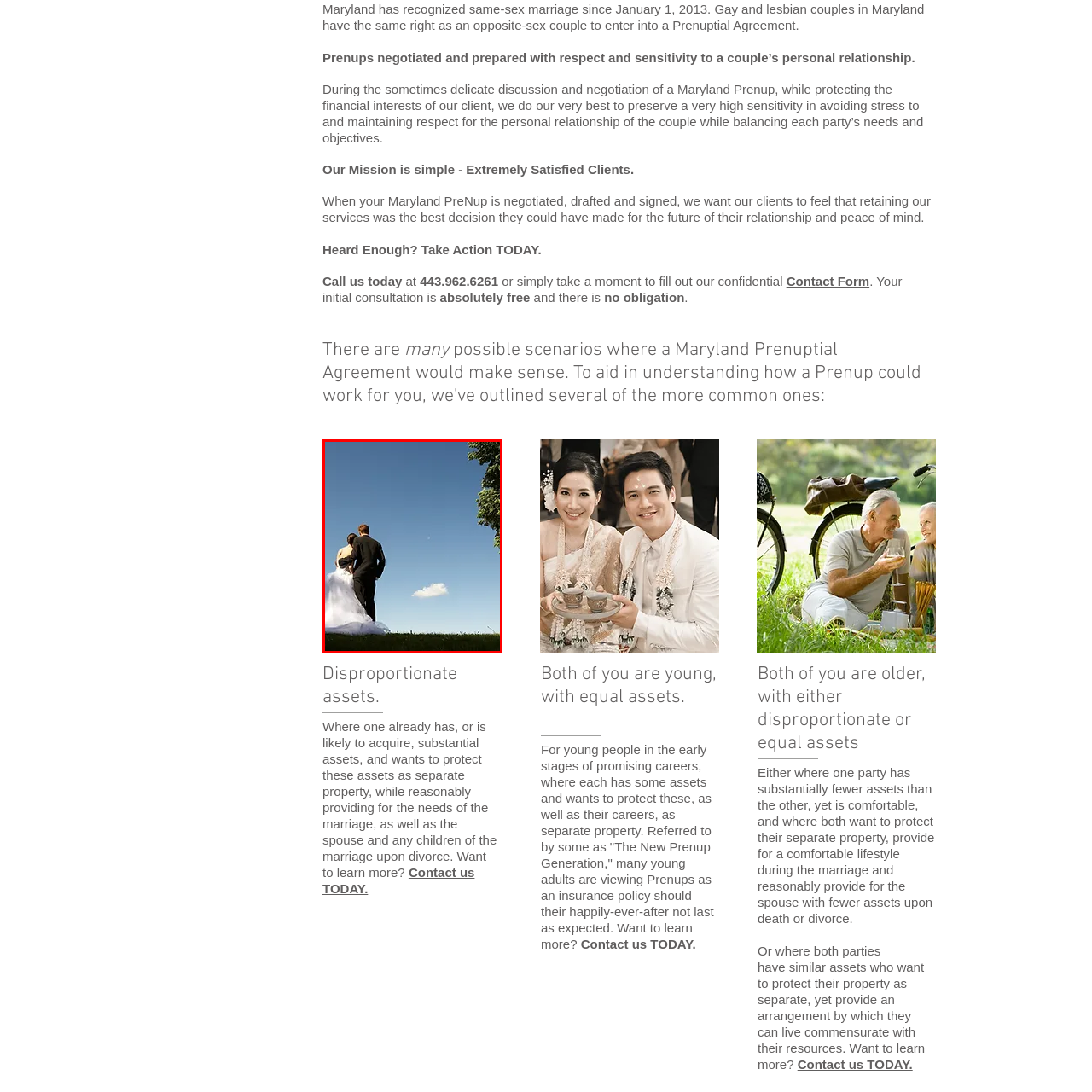Check the highlighted part in pink, What is the groom wearing? 
Use a single word or phrase for your answer.

black suit